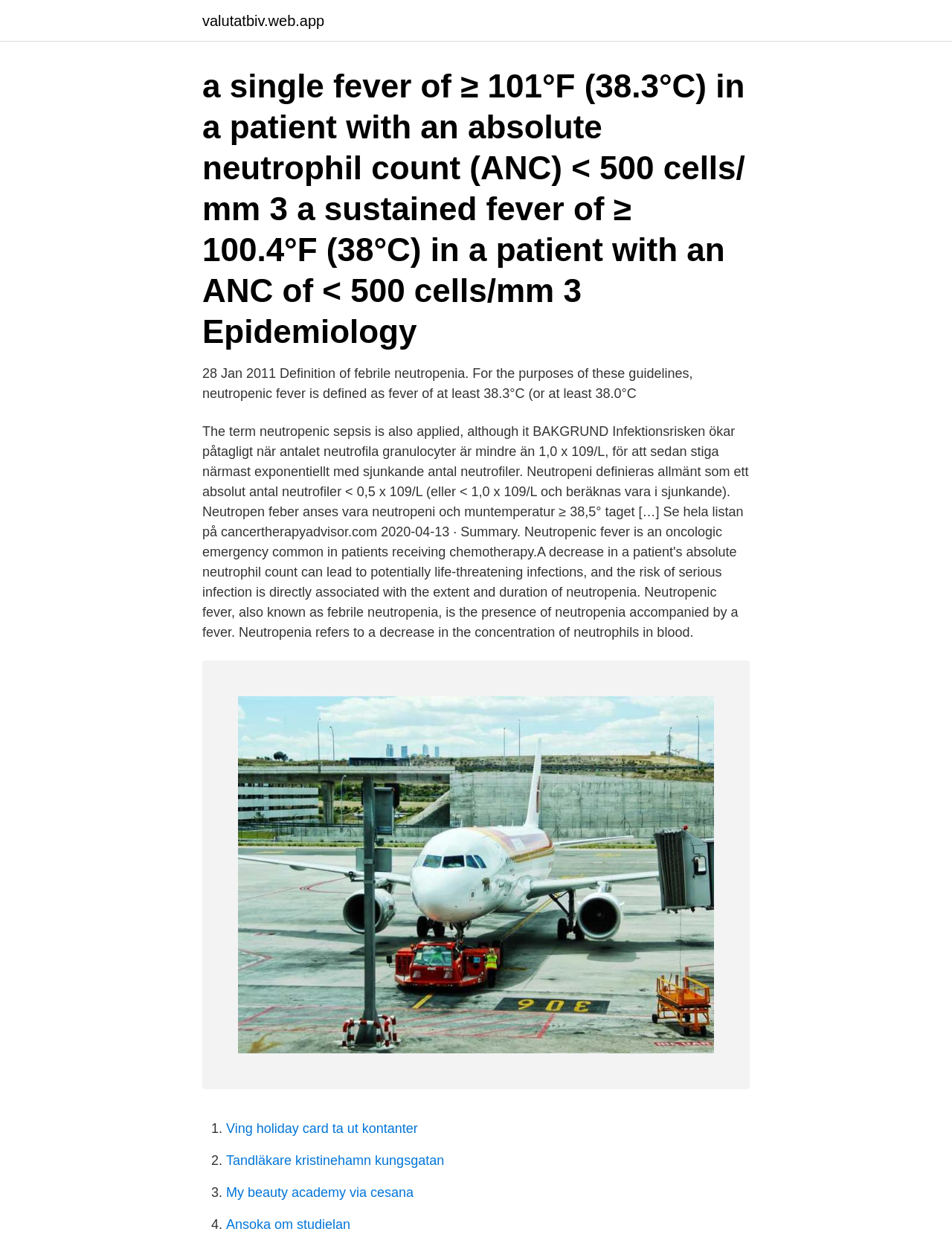Based on the visual content of the image, answer the question thoroughly: What is the temperature in Celsius for neutropenic fever?

The webpage mentions that neutropenic fever is defined as a fever of at least 38.3°C (or at least 38.0°C) in a patient with a low neutrophil count.